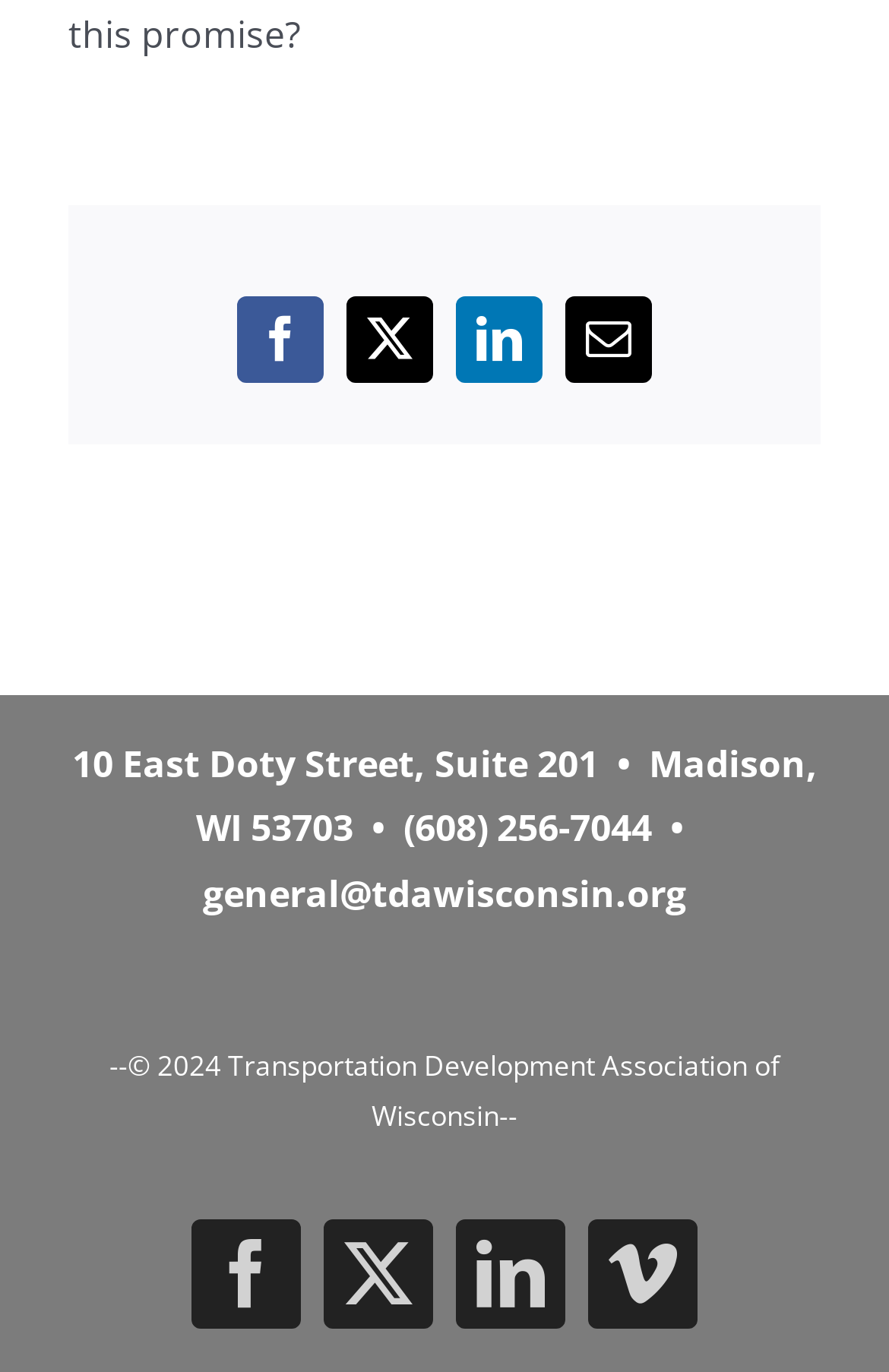Please find the bounding box coordinates for the clickable element needed to perform this instruction: "Click Facebook".

[0.267, 0.217, 0.364, 0.28]